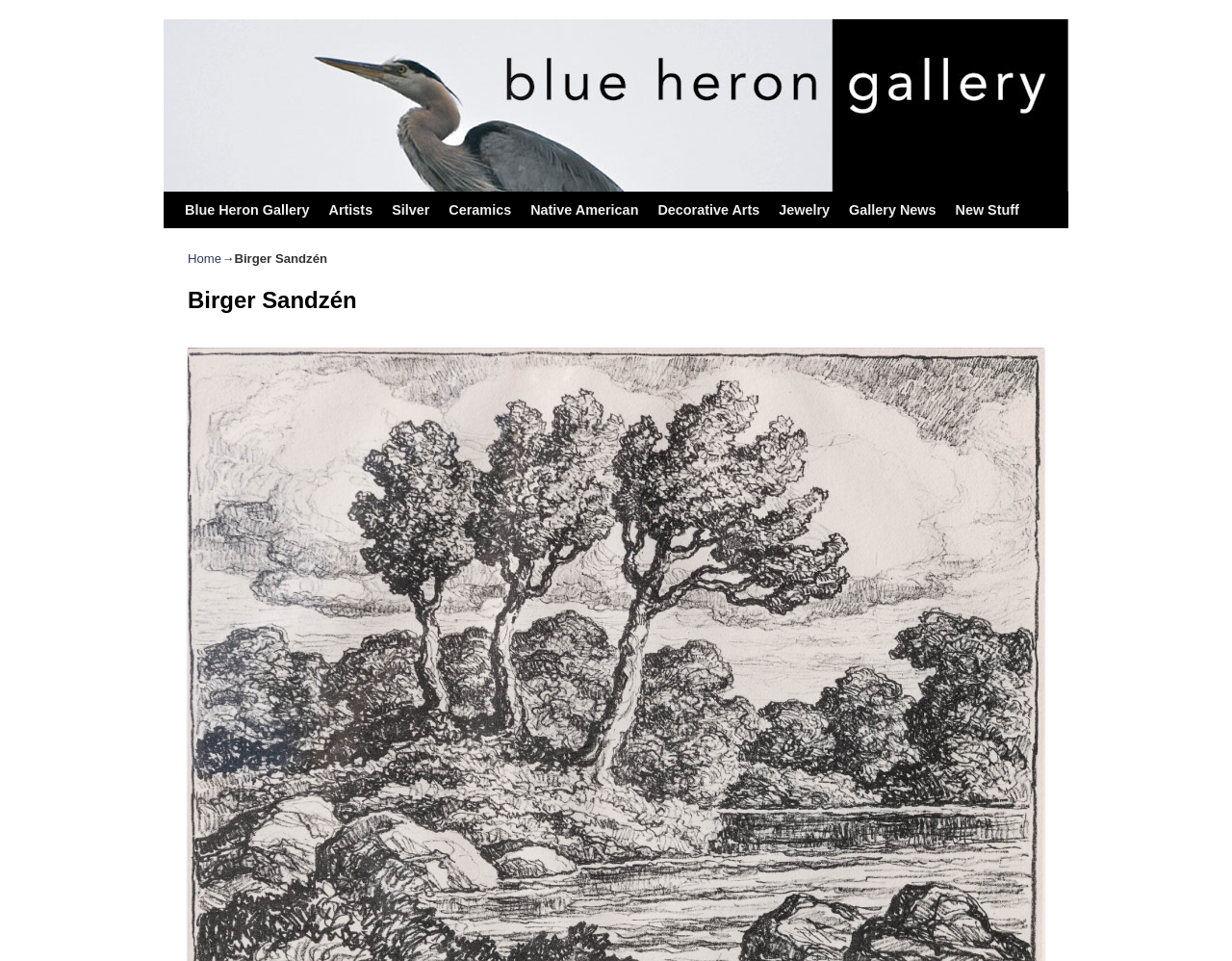Find the bounding box coordinates of the element's region that should be clicked in order to follow the given instruction: "browse artists". The coordinates should consist of four float numbers between 0 and 1, i.e., [left, top, right, bottom].

[0.259, 0.199, 0.31, 0.237]